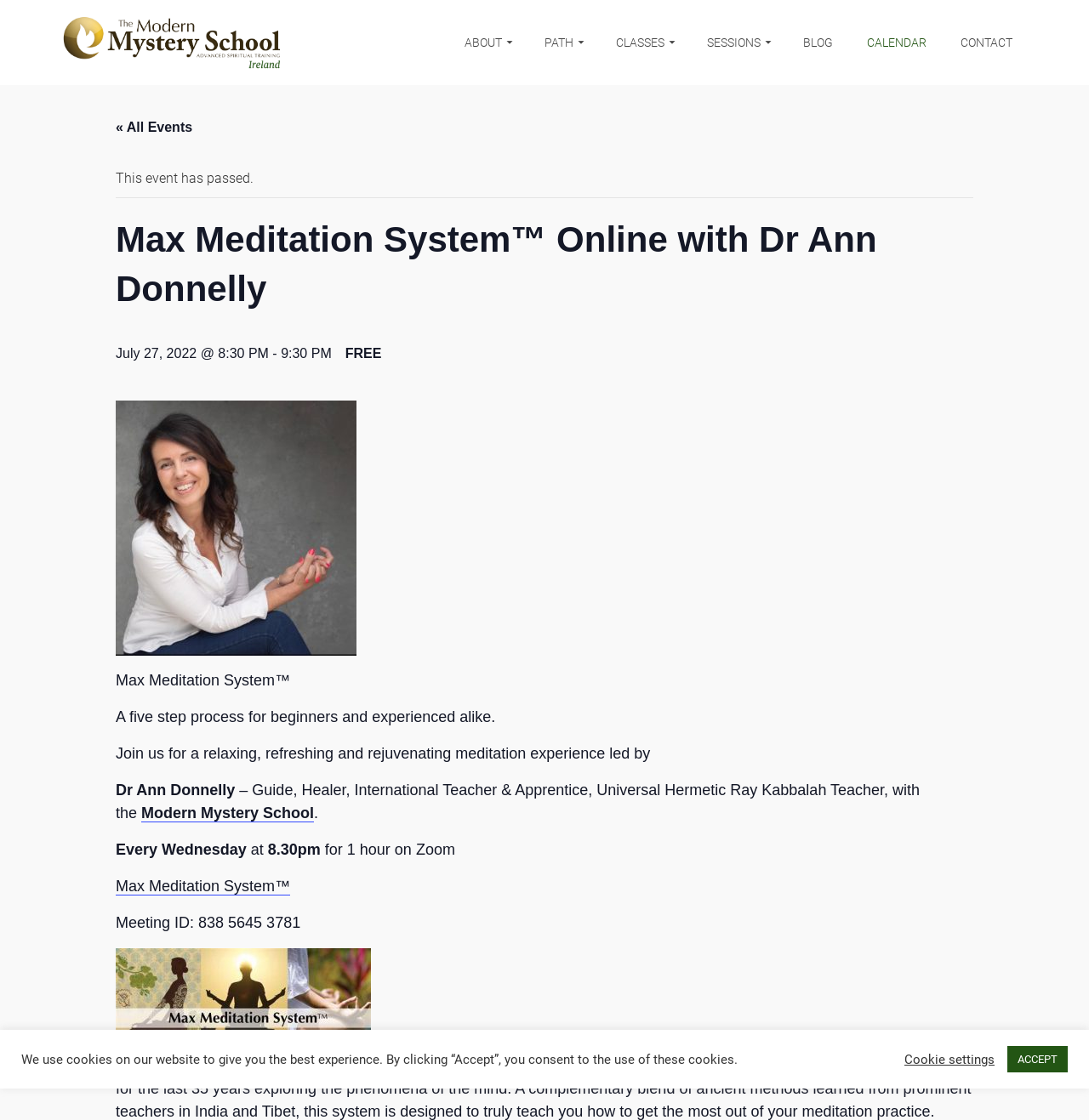Identify the bounding box coordinates of the part that should be clicked to carry out this instruction: "Click the Modern Mystery School link".

[0.13, 0.718, 0.288, 0.734]